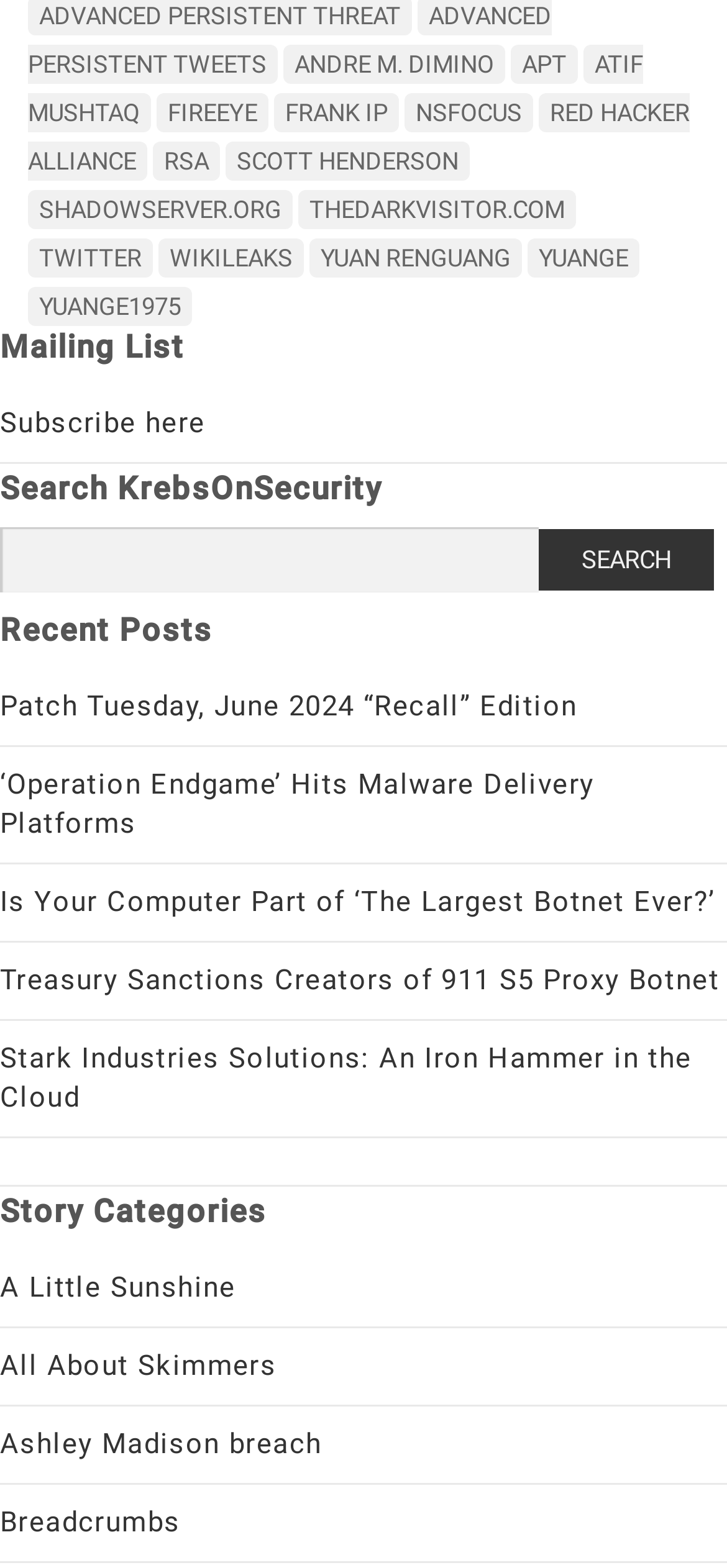What type of content is listed under 'Recent Posts'?
Answer the question with a thorough and detailed explanation.

The links listed under 'Recent Posts' have titles that suggest they are news articles or blog posts, such as 'Patch Tuesday, June 2024 “Recall” Edition' and 'Is Your Computer Part of ‘The Largest Botnet Ever?’'.